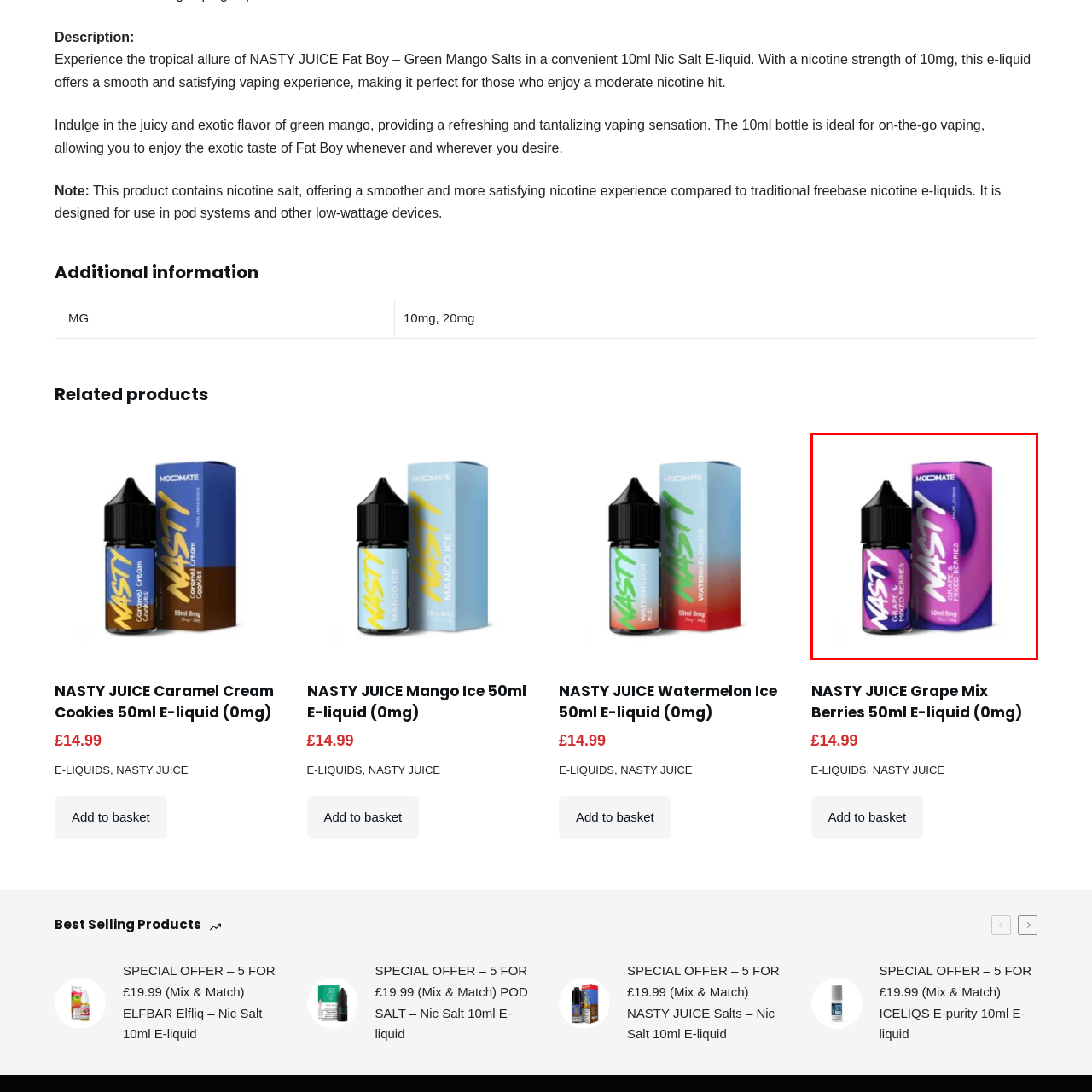Focus on the content within the red bounding box and answer this question using a single word or phrase: What is the nicotine content of this product?

0mg